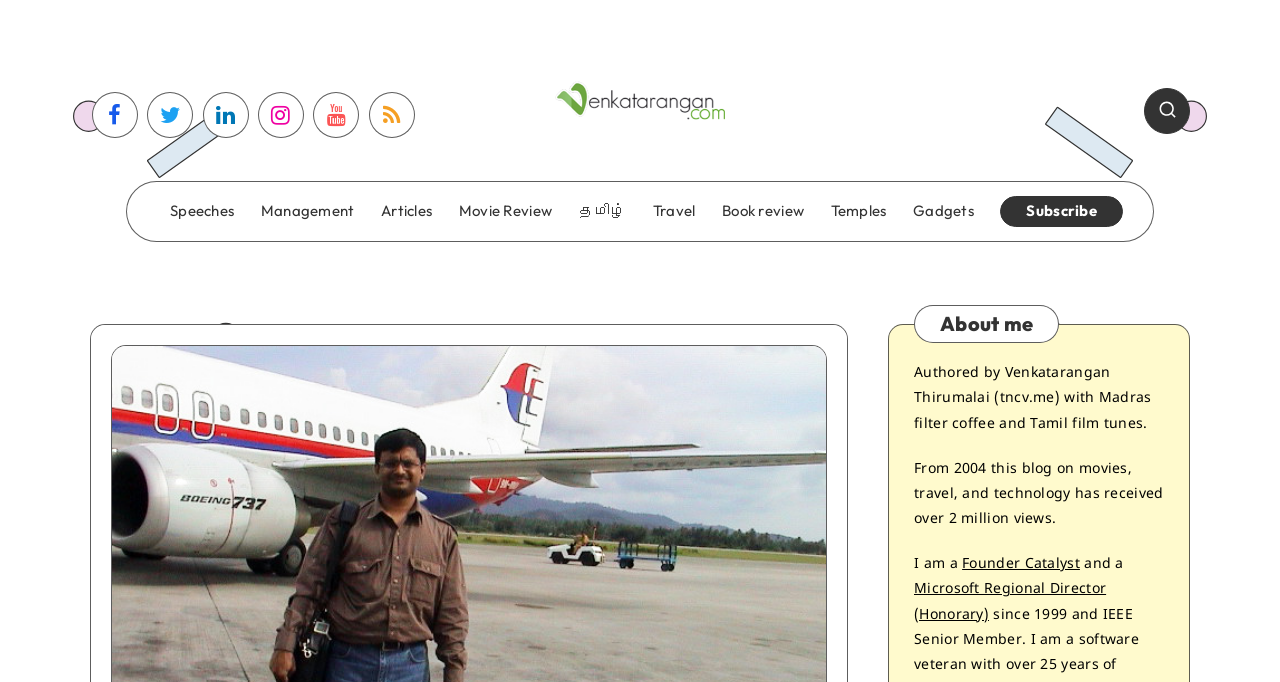Please locate the bounding box coordinates of the element's region that needs to be clicked to follow the instruction: "check Facebook". The bounding box coordinates should be provided as four float numbers between 0 and 1, i.e., [left, top, right, bottom].

[0.072, 0.135, 0.108, 0.202]